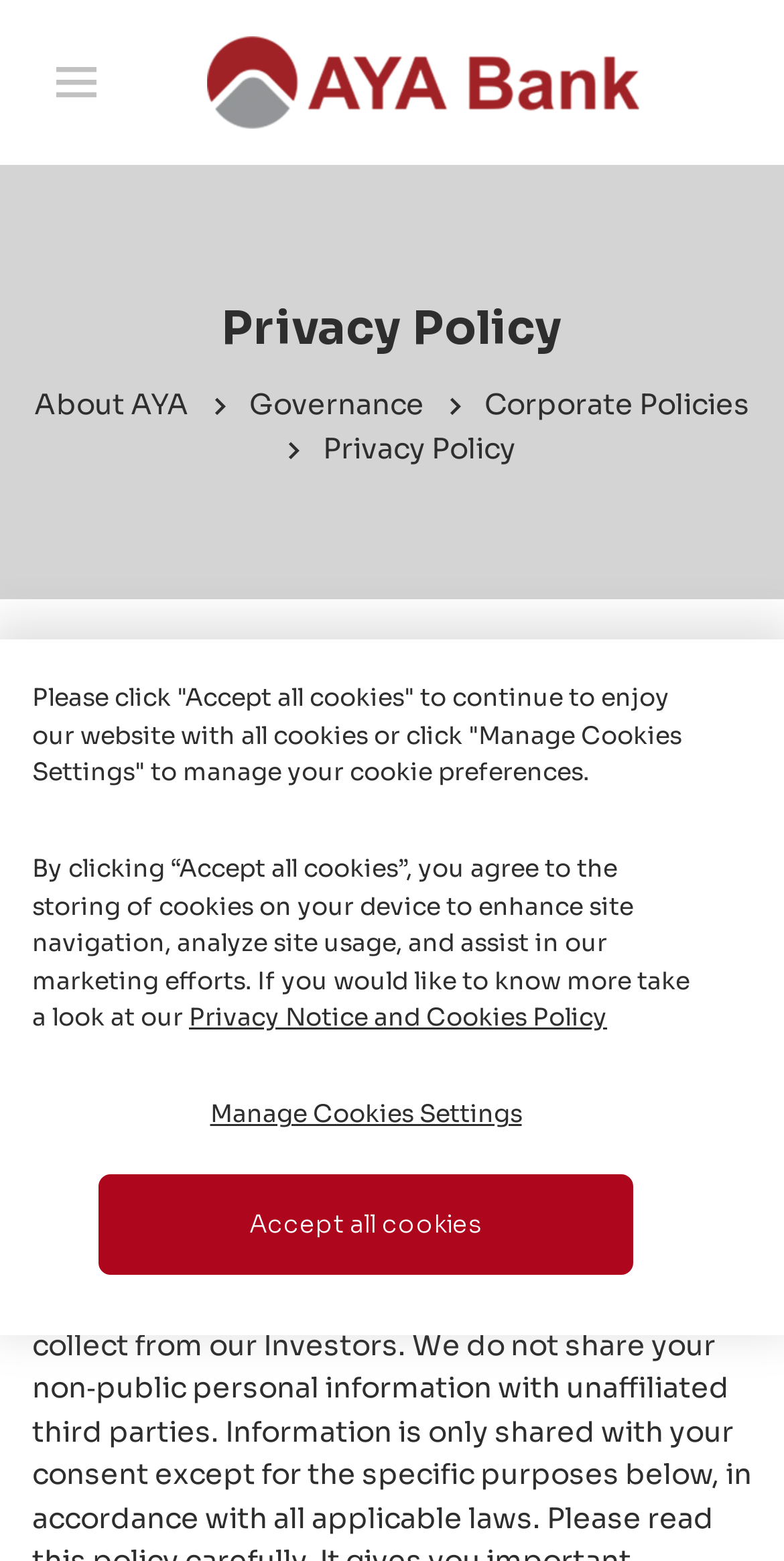Locate and provide the bounding box coordinates for the HTML element that matches this description: "aria-label="AYA Bank"".

[0.041, 0.031, 0.154, 0.075]